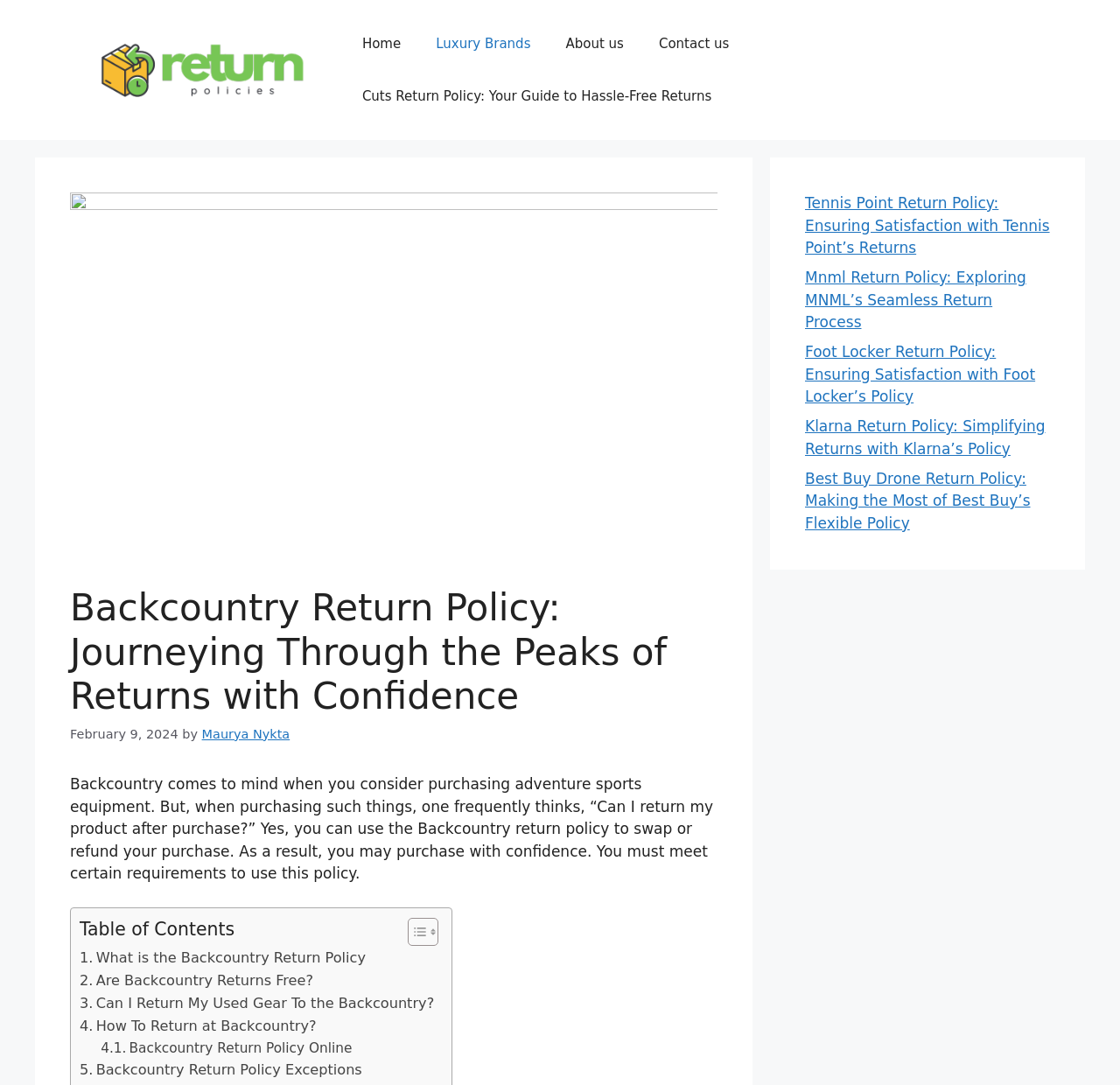Can you show the bounding box coordinates of the region to click on to complete the task described in the instruction: "Read the article by Maurya Nykta"?

[0.18, 0.67, 0.259, 0.683]